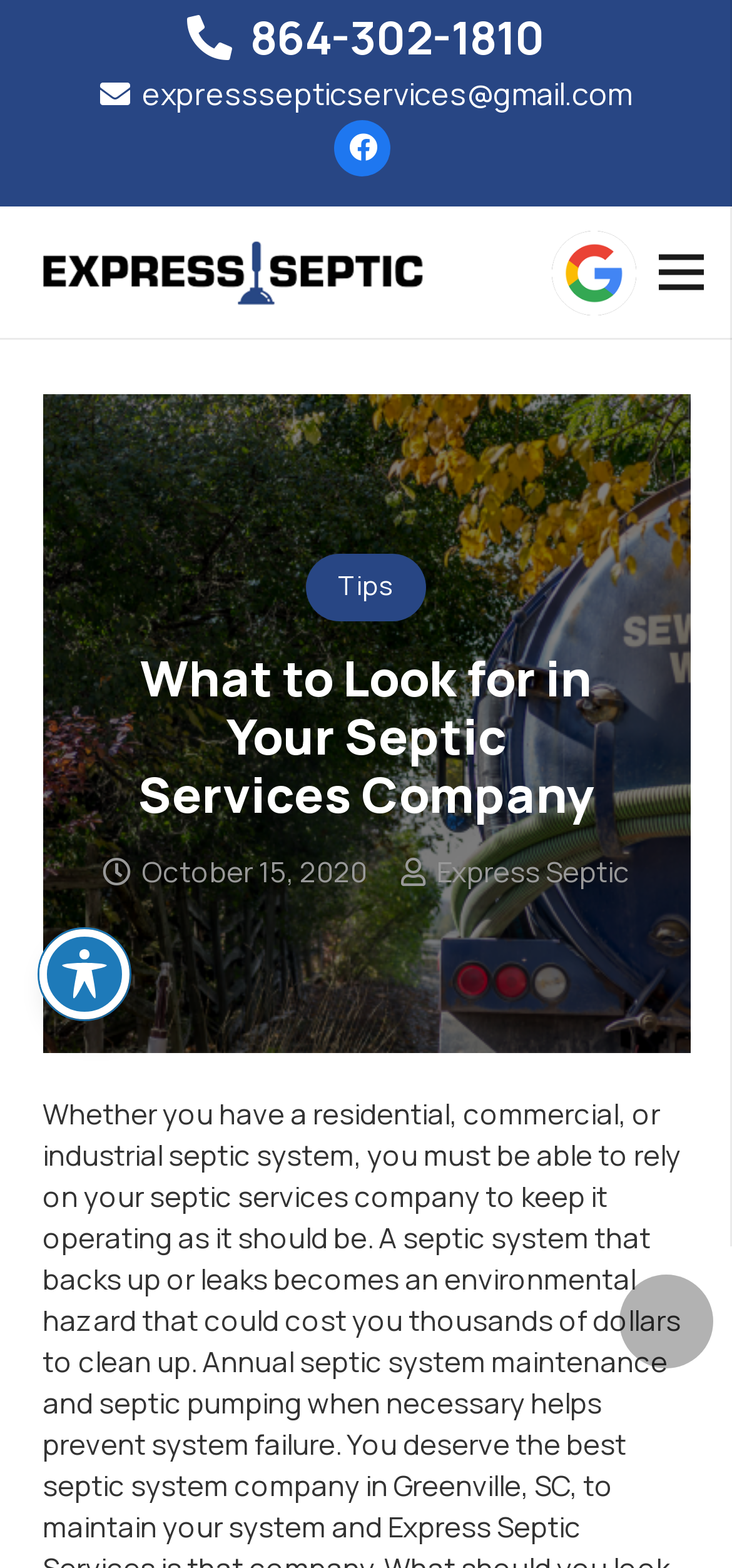Please pinpoint the bounding box coordinates for the region I should click to adhere to this instruction: "Send an email".

[0.137, 0.046, 0.863, 0.072]